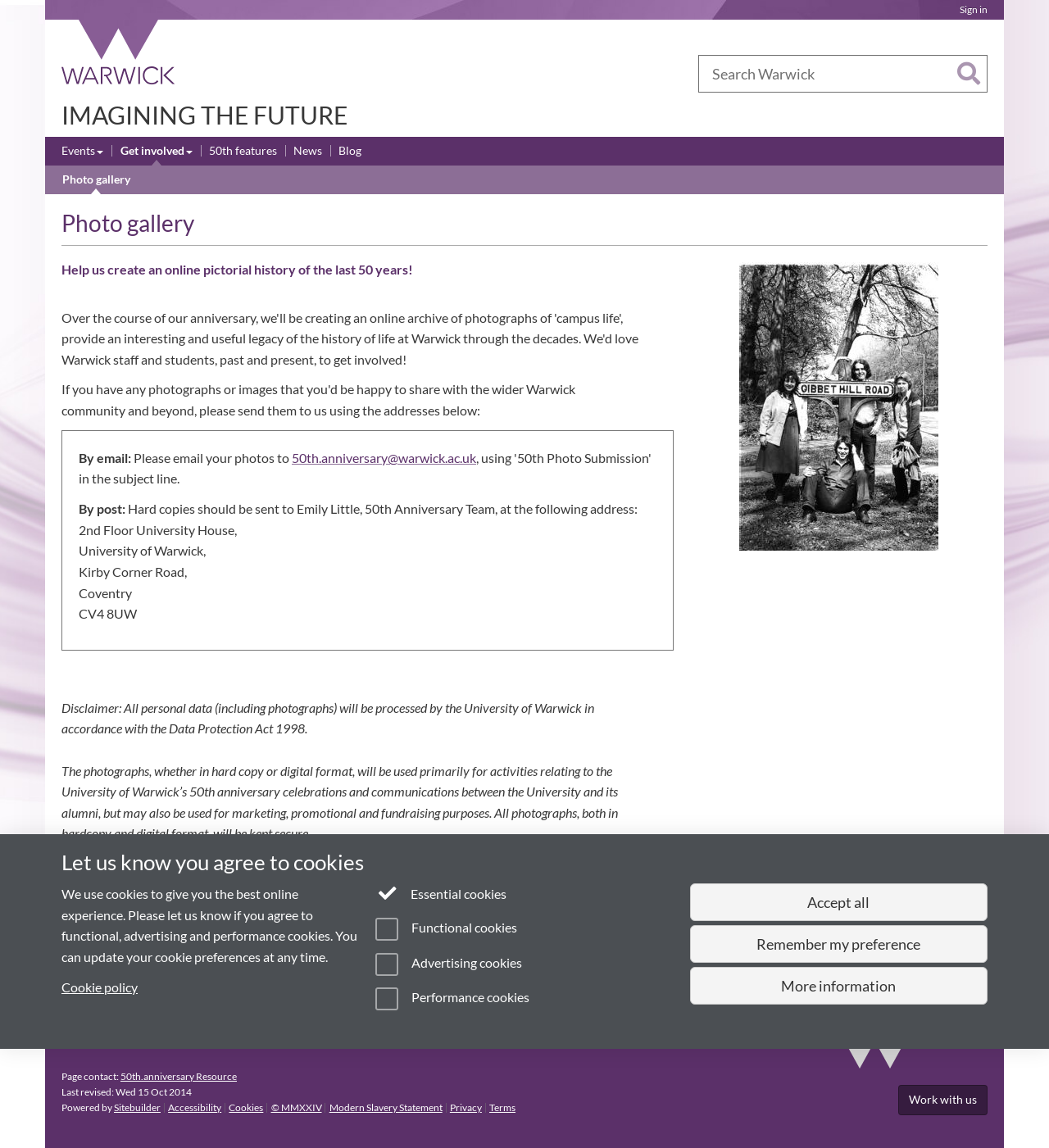Specify the bounding box coordinates of the region I need to click to perform the following instruction: "Email 50th Anniversary Team". The coordinates must be four float numbers in the range of 0 to 1, i.e., [left, top, right, bottom].

[0.108, 0.879, 0.22, 0.892]